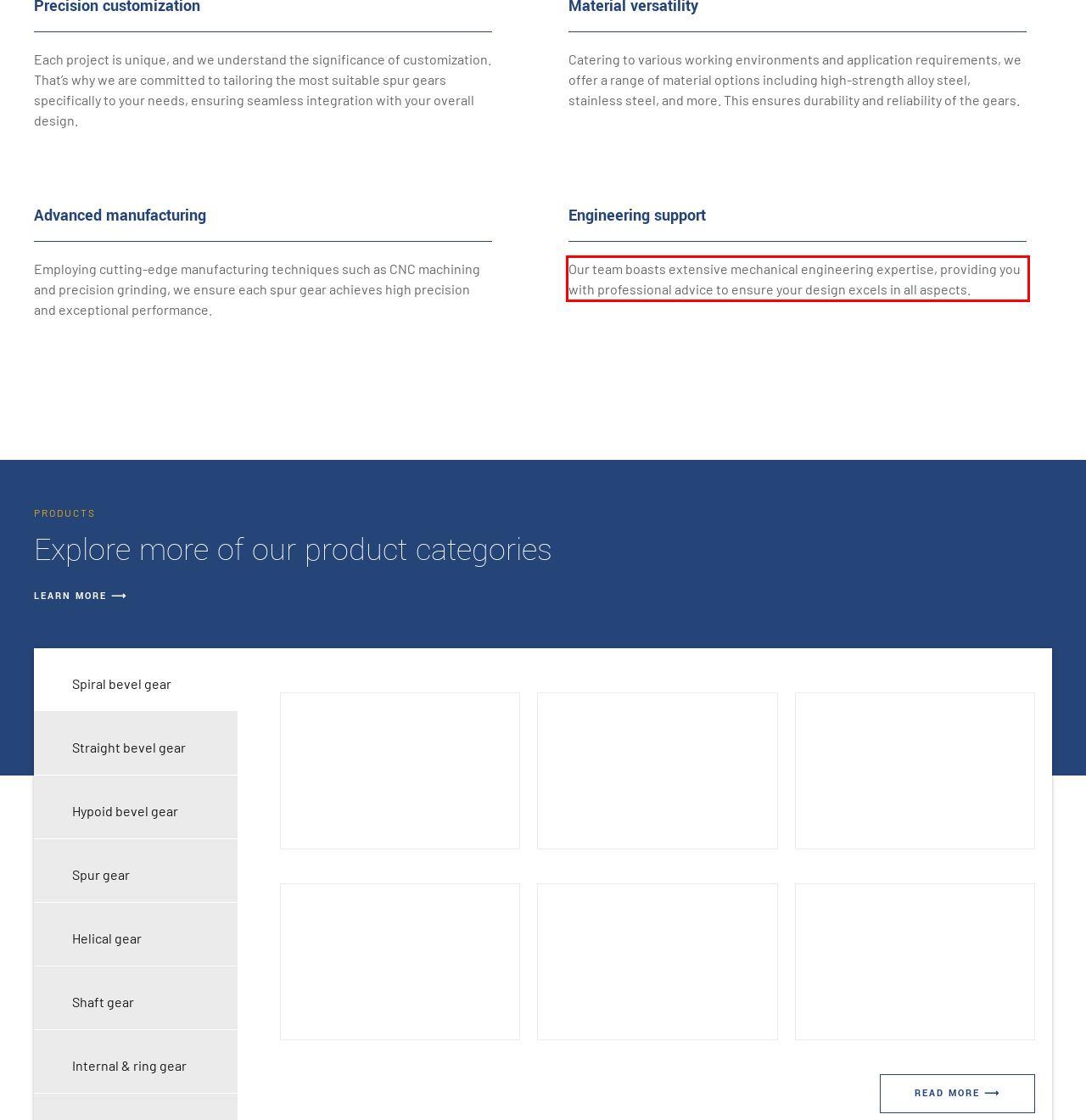Given the screenshot of a webpage, identify the red rectangle bounding box and recognize the text content inside it, generating the extracted text.

Our team boasts extensive mechanical engineering expertise, providing you with professional advice to ensure your design excels in all aspects.